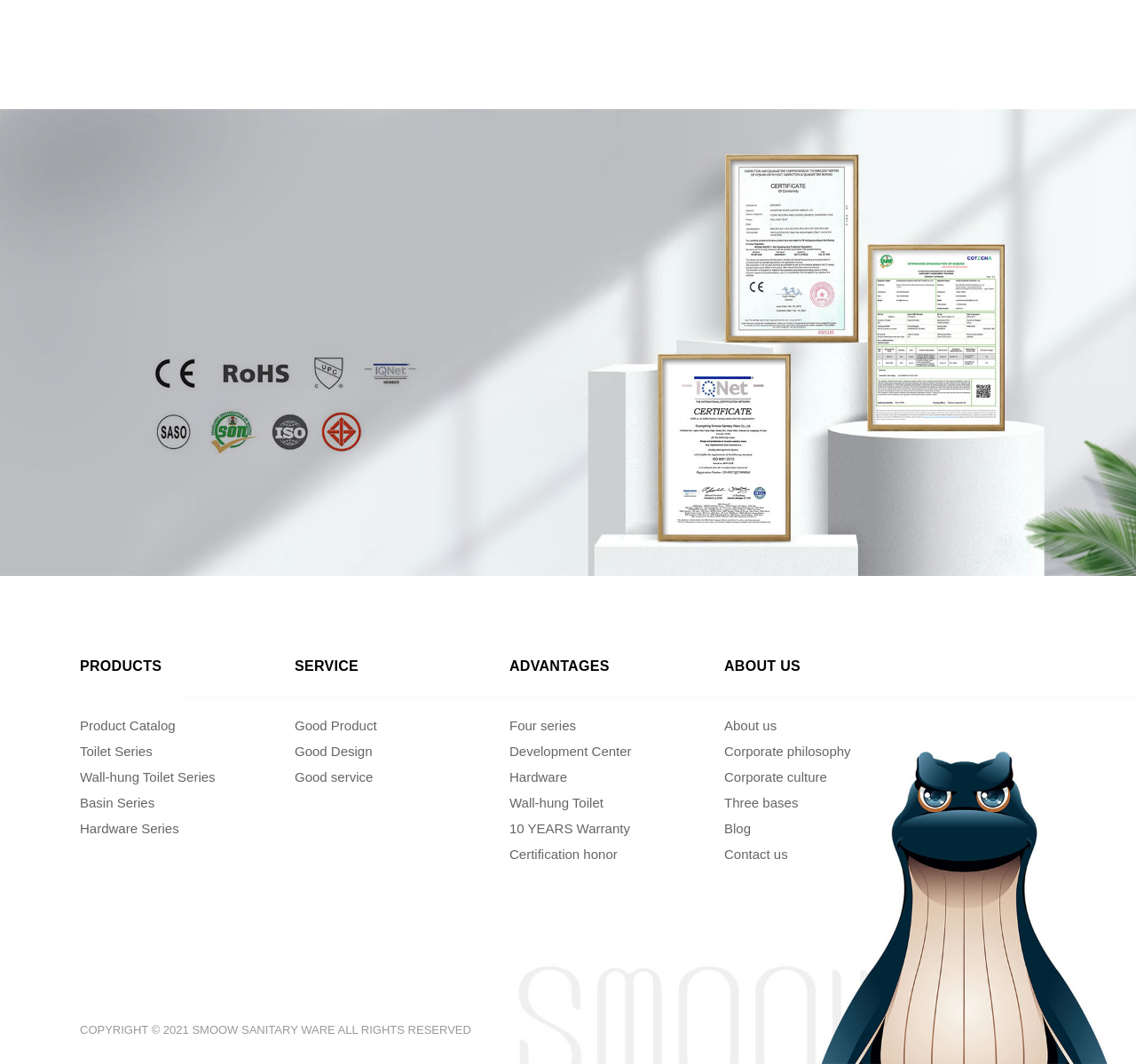Identify the bounding box of the UI component described as: "Blog".

[0.638, 0.772, 0.661, 0.786]